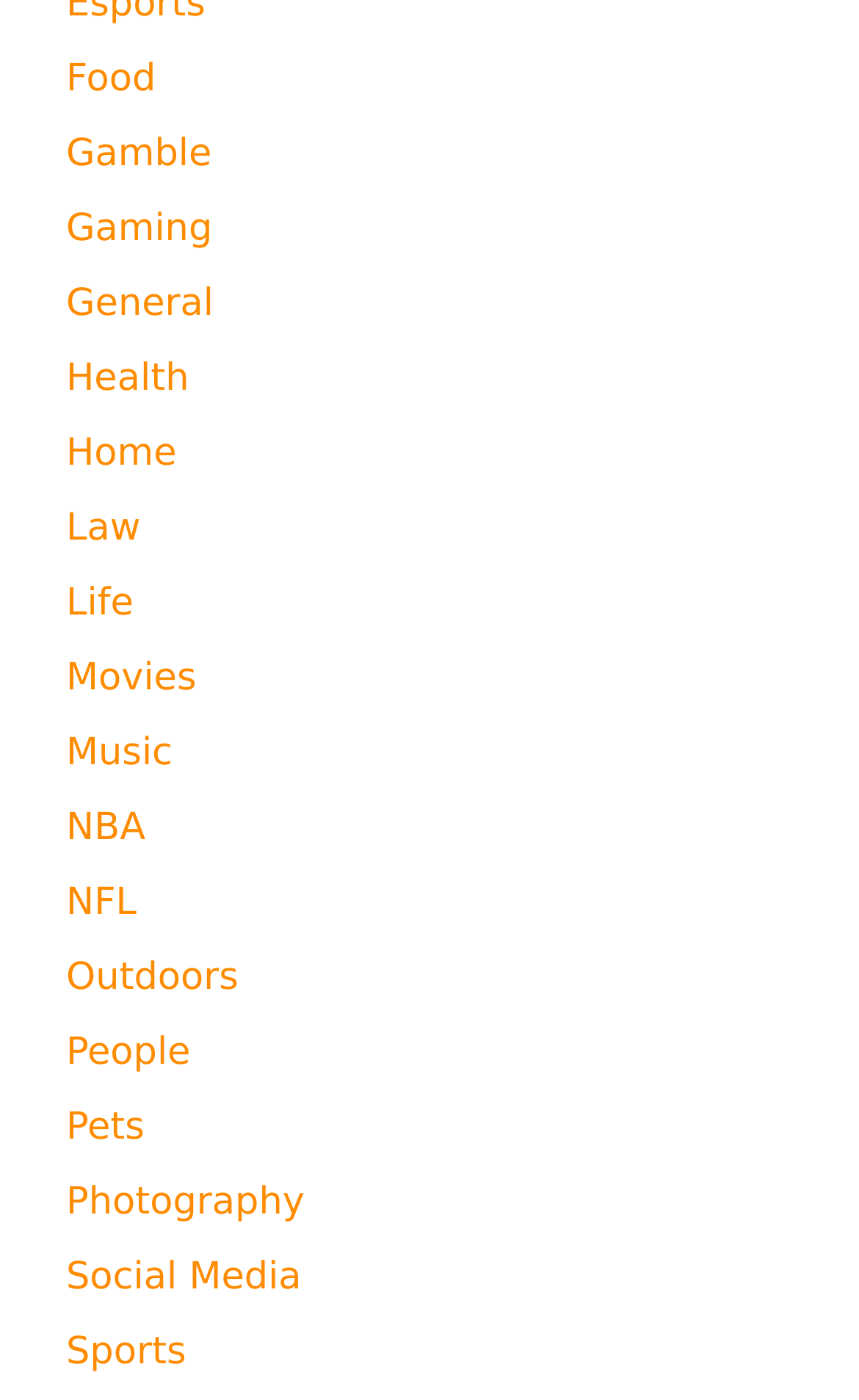Pinpoint the bounding box coordinates of the clickable element to carry out the following instruction: "Visit the Health page."

[0.077, 0.255, 0.22, 0.286]